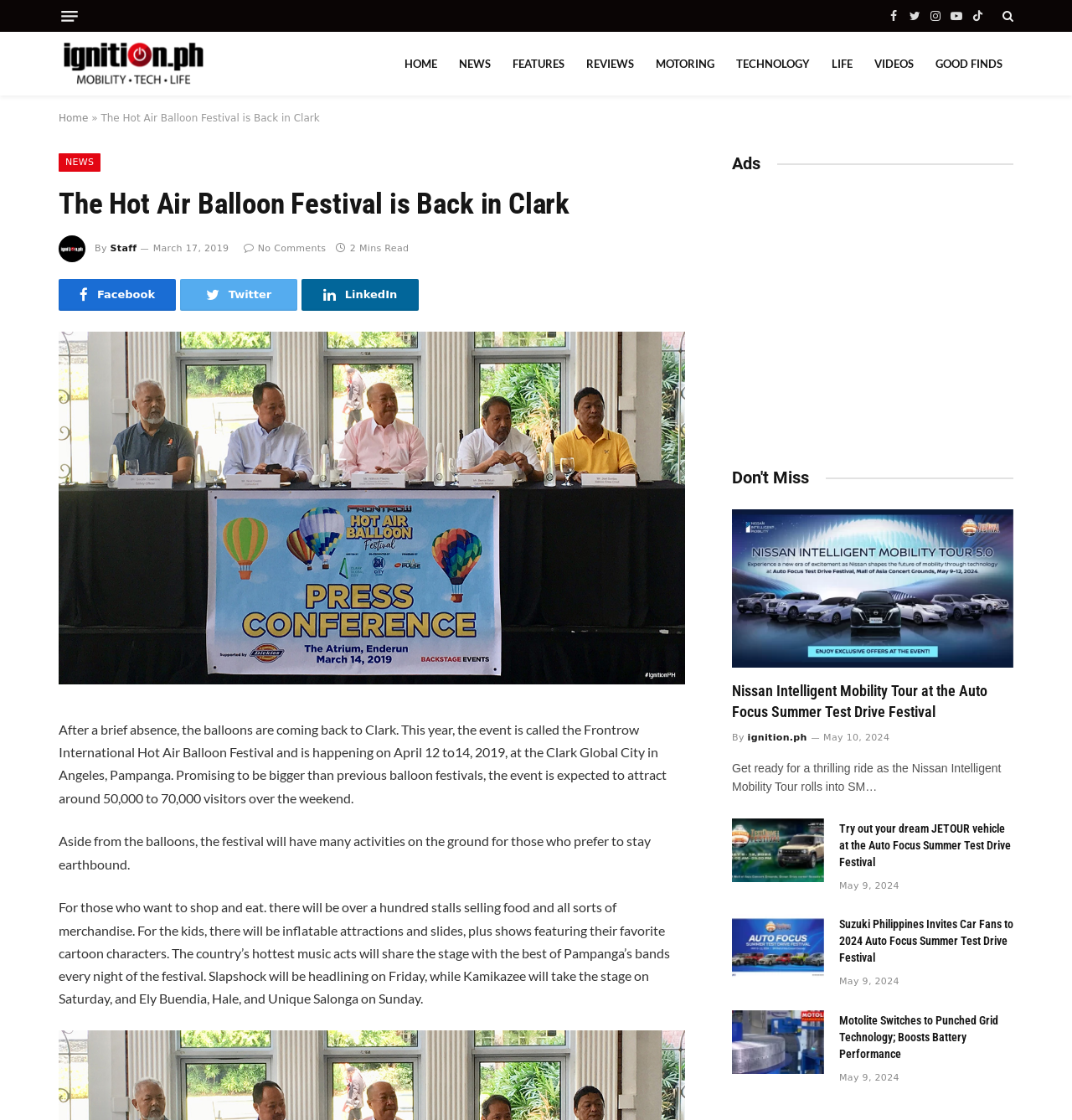What is the date of the festival?
Deliver a detailed and extensive answer to the question.

I found the answer by reading the article on the webpage, which mentions that 'the event is happening on April 12 to 14, 2019, at the Clark Global City in Angeles, Pampanga.'